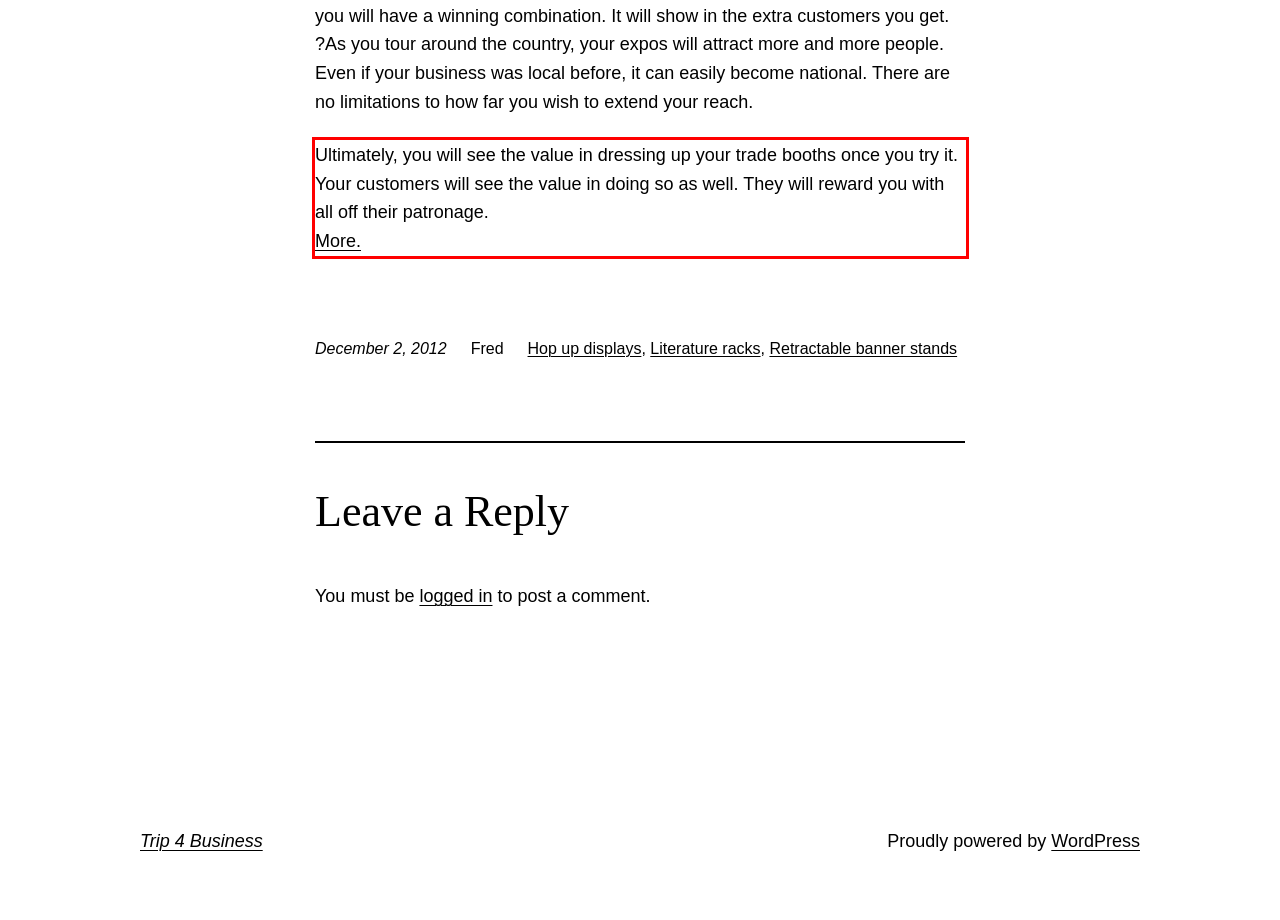You have a screenshot of a webpage with a UI element highlighted by a red bounding box. Use OCR to obtain the text within this highlighted area.

Ultimately, you will see the value in dressing up your trade booths once you try it. Your customers will see the value in doing so as well. They will reward you with all off their patronage. More.